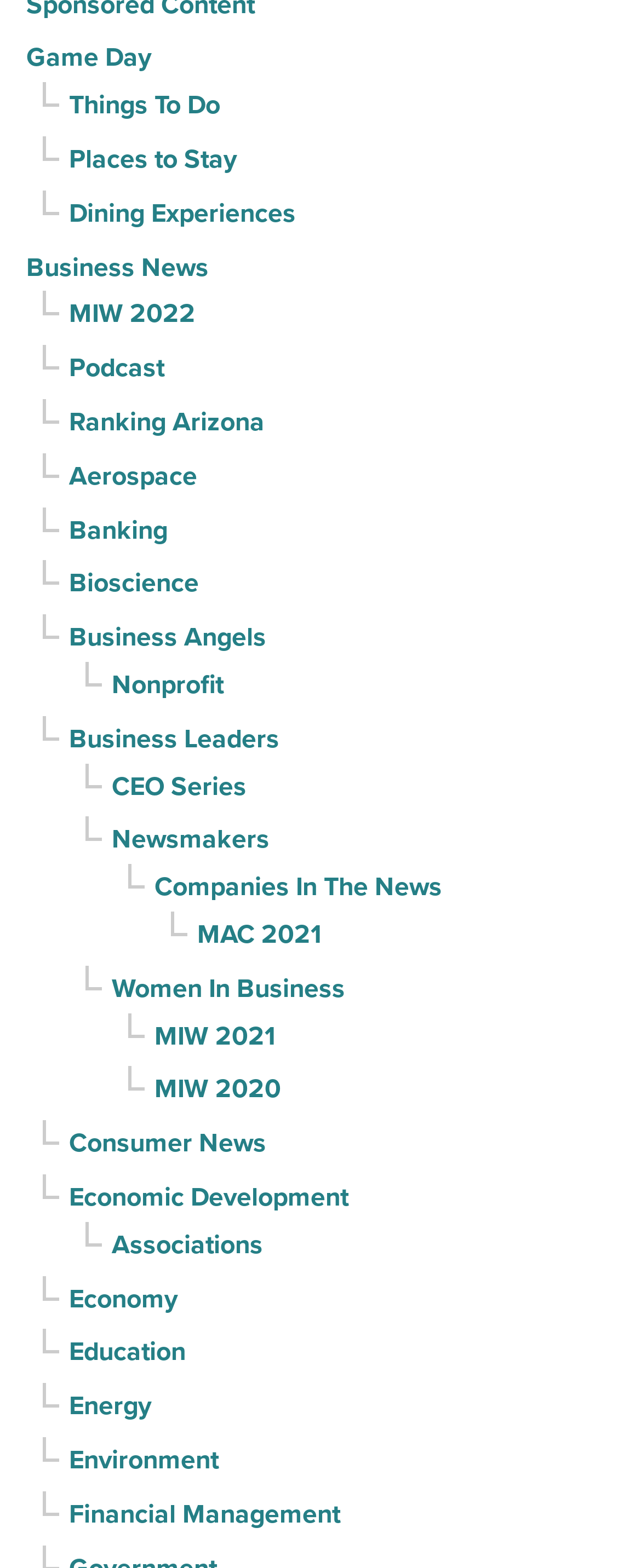Answer the following query concisely with a single word or phrase:
What type of information can be found under 'Things To Do'?

Events and Activities